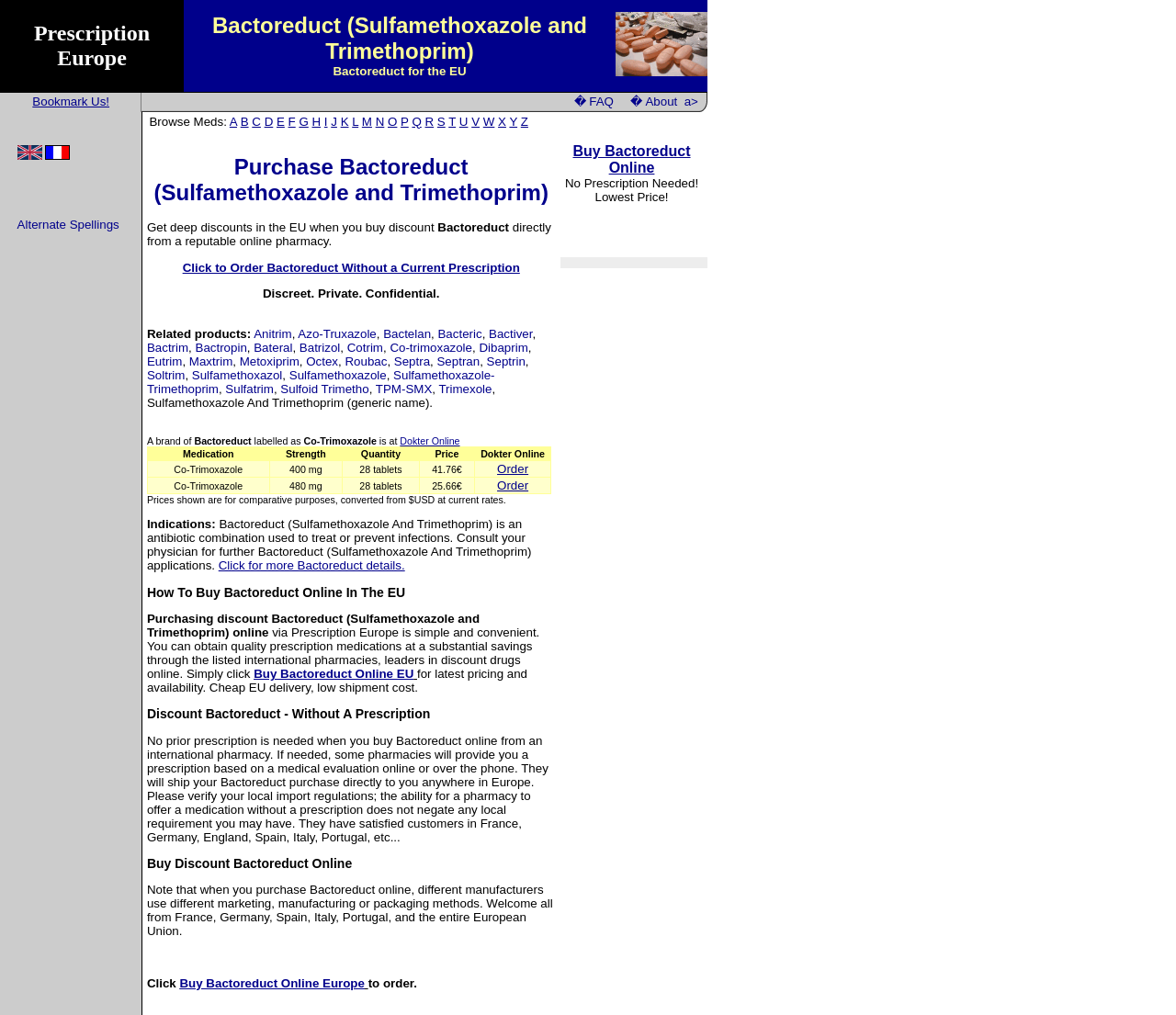Could you indicate the bounding box coordinates of the region to click in order to complete this instruction: "Order Co-Trimoxazole".

[0.404, 0.454, 0.468, 0.47]